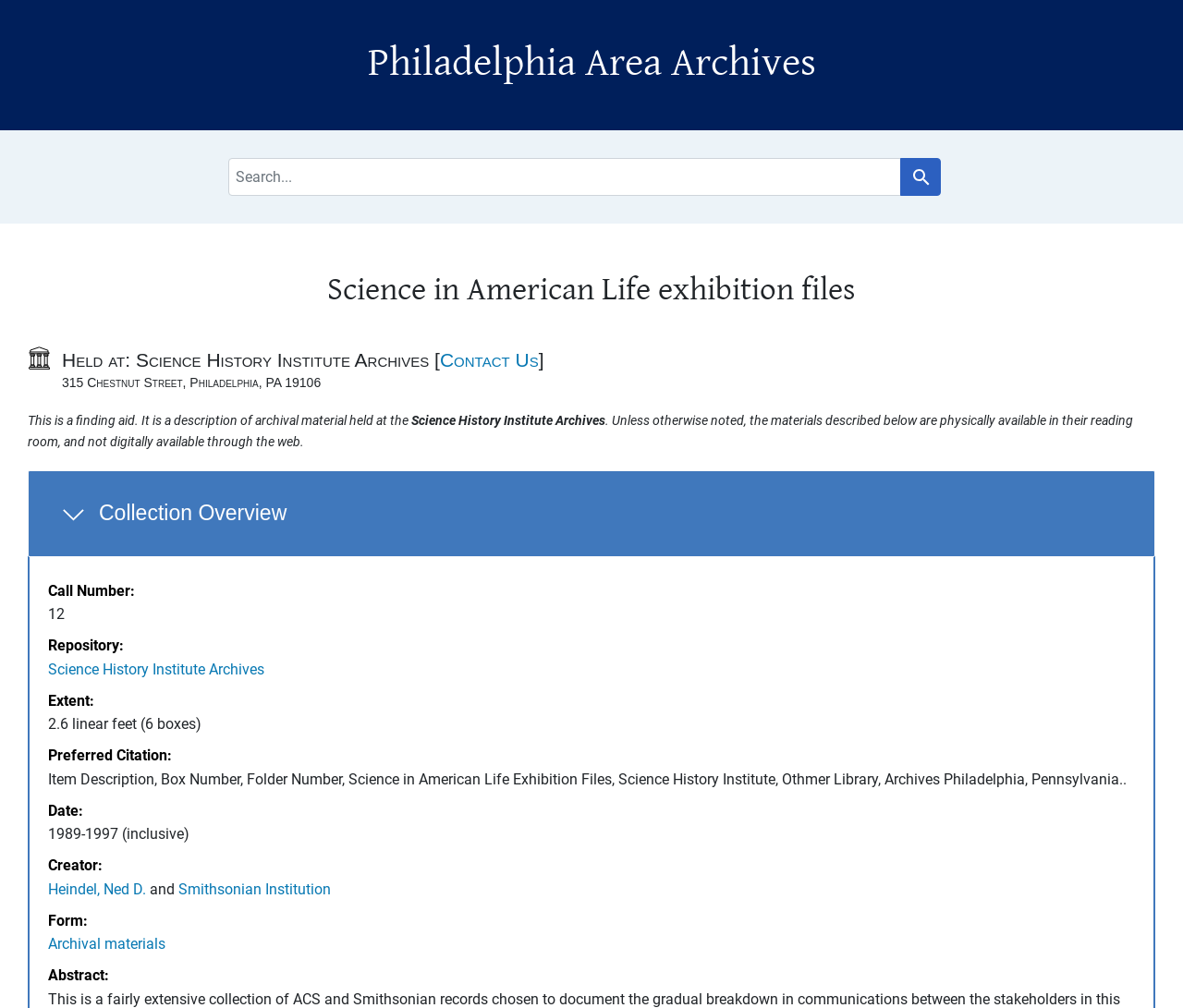Identify the headline of the webpage and generate its text content.

Philadelphia Area Archives